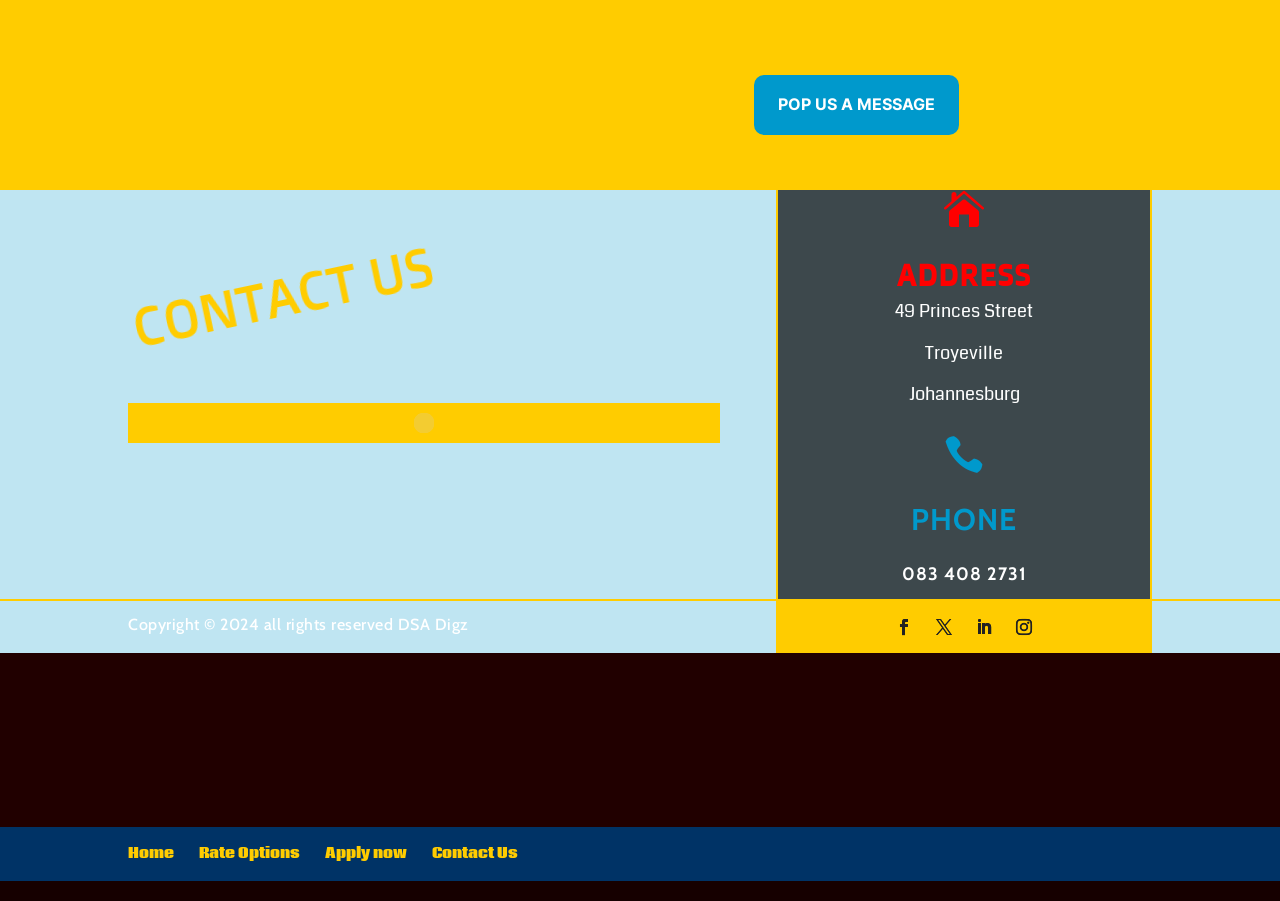Extract the bounding box coordinates of the UI element described by: "Follow". The coordinates should include four float numbers ranging from 0 to 1, e.g., [left, top, right, bottom].

[0.725, 0.678, 0.75, 0.714]